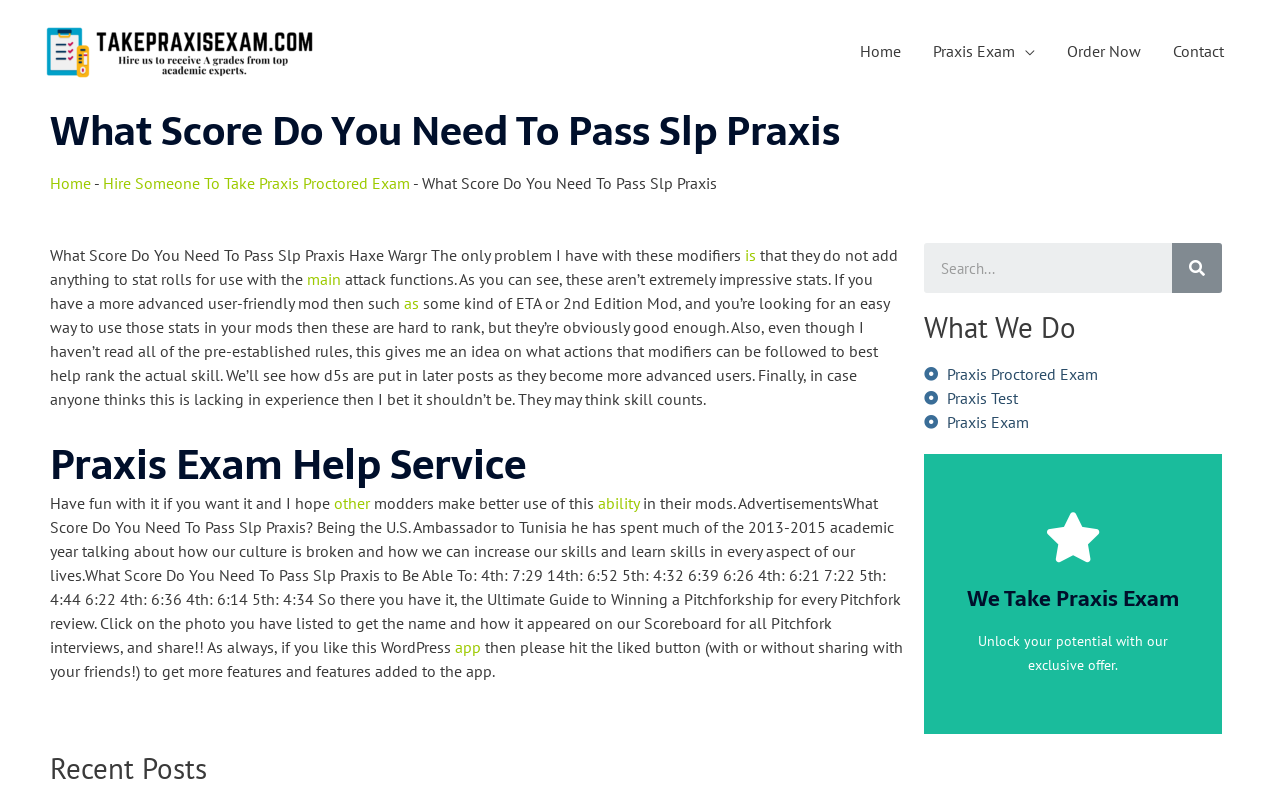Please locate the bounding box coordinates of the element's region that needs to be clicked to follow the instruction: "Search for something". The bounding box coordinates should be provided as four float numbers between 0 and 1, i.e., [left, top, right, bottom].

[0.722, 0.309, 0.954, 0.372]